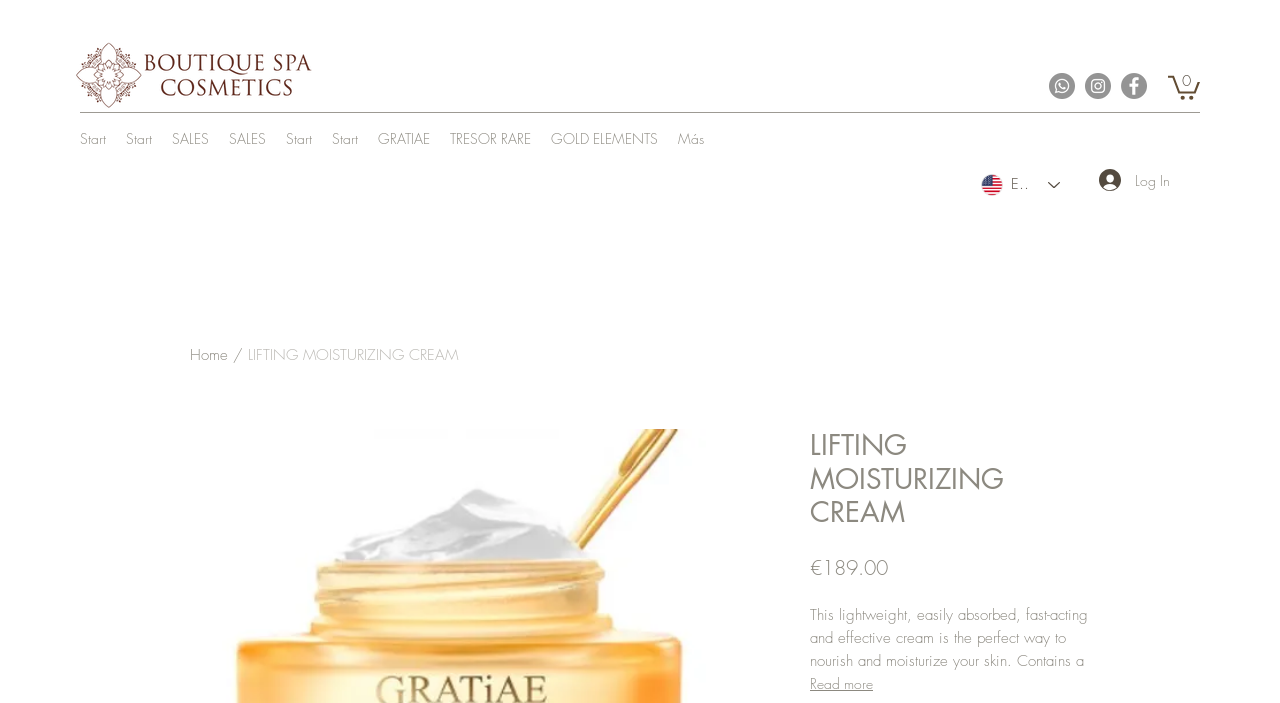Identify the bounding box coordinates of the element to click to follow this instruction: 'Go to Start page'. Ensure the coordinates are four float values between 0 and 1, provided as [left, top, right, bottom].

[0.055, 0.176, 0.091, 0.219]